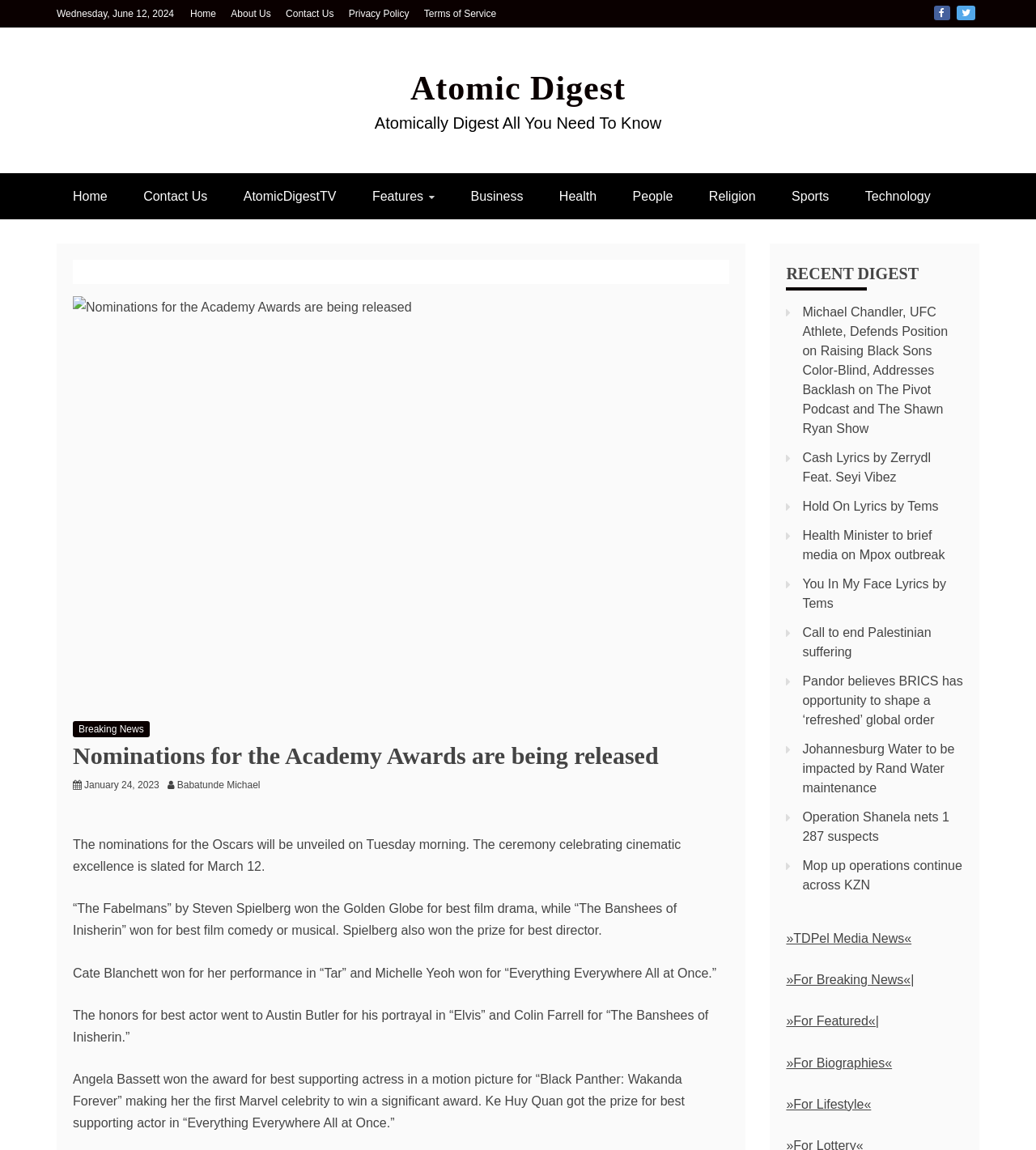Give a concise answer of one word or phrase to the question: 
What is the name of the actor who won the prize for best director?

Steven Spielberg